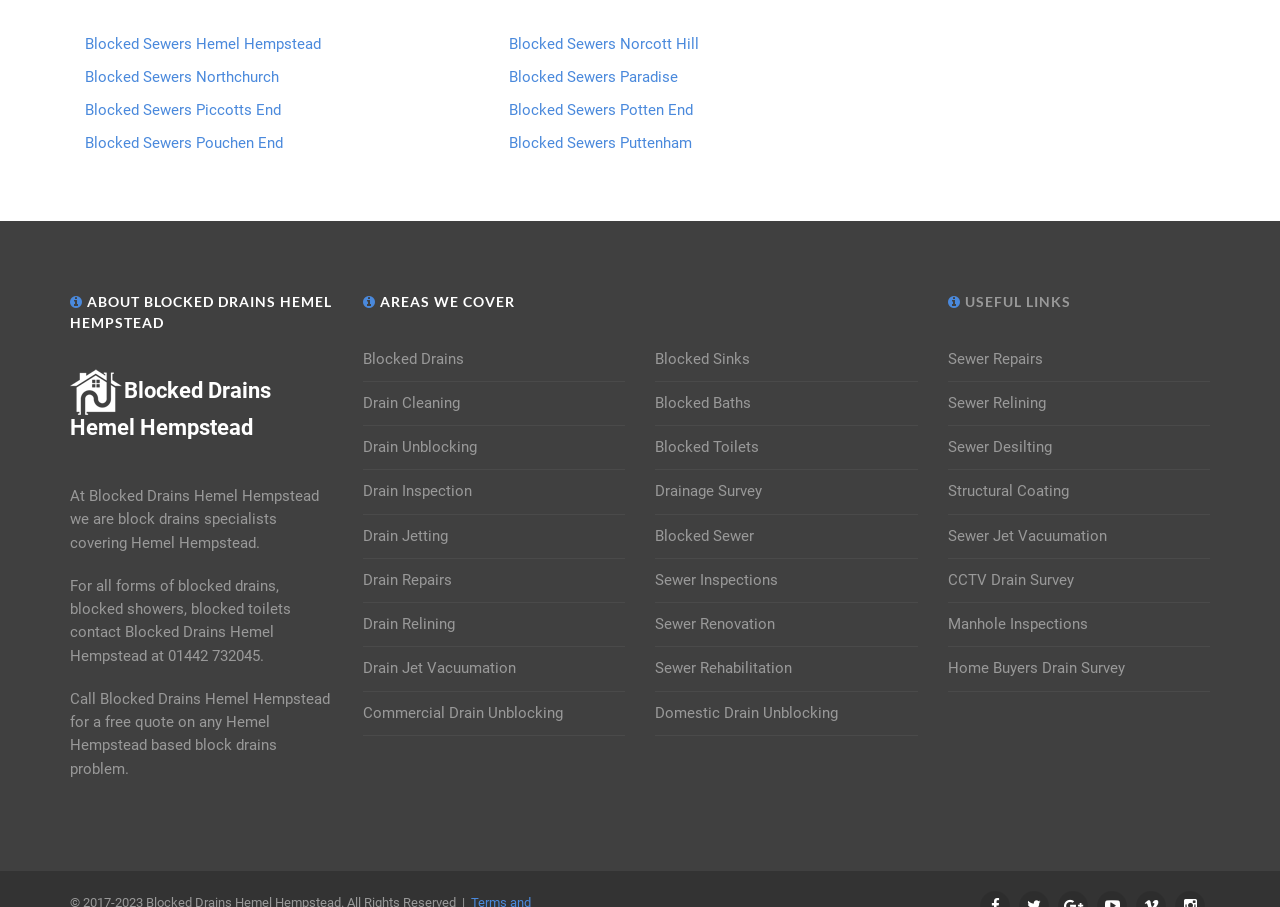What is the phone number to contact them?
Please respond to the question with a detailed and thorough explanation.

The phone number to contact the company can be found in the static text below the logo, which says 'For all forms of blocked drains, blocked showers, blocked toilets contact Blocked Drains Hemel Hempstead at 01442 732045.'